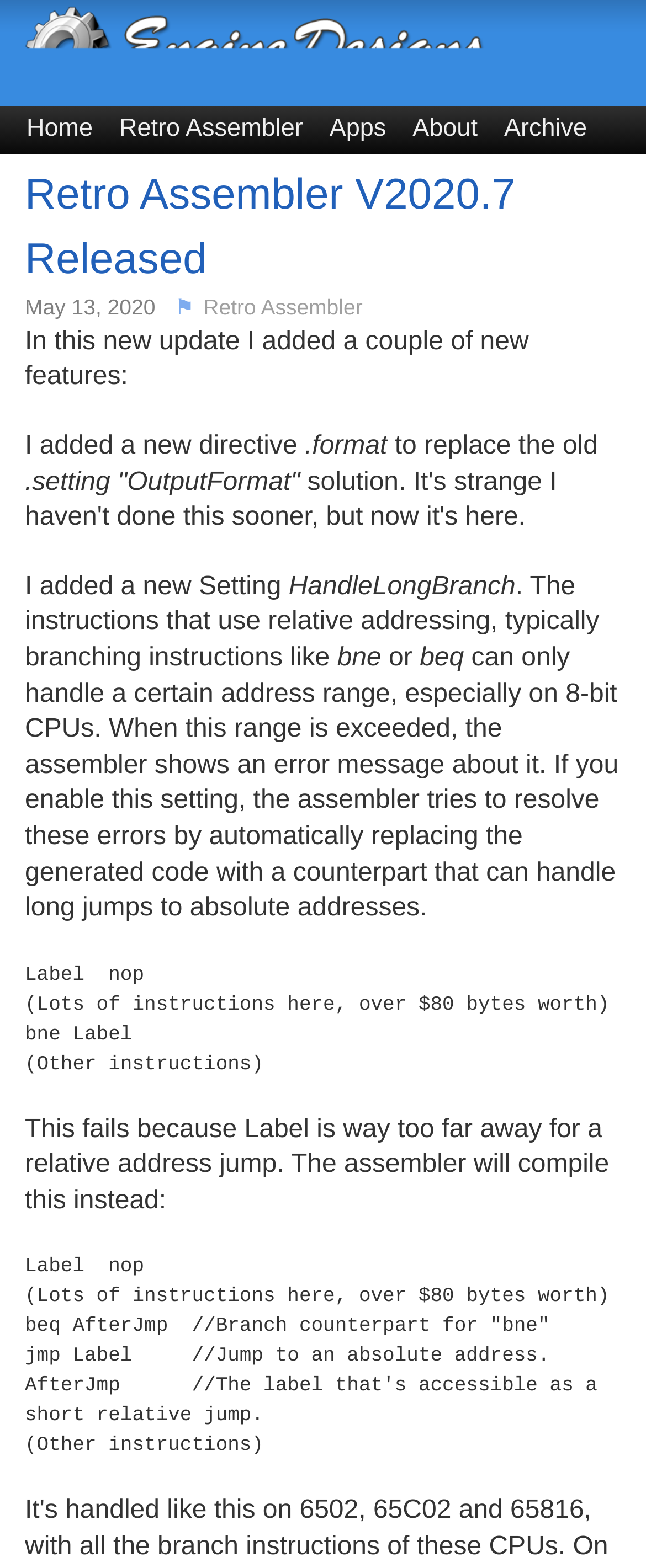Identify the bounding box for the UI element described as: "Home". The coordinates should be four float numbers between 0 and 1, i.e., [left, top, right, bottom].

[0.021, 0.069, 0.164, 0.097]